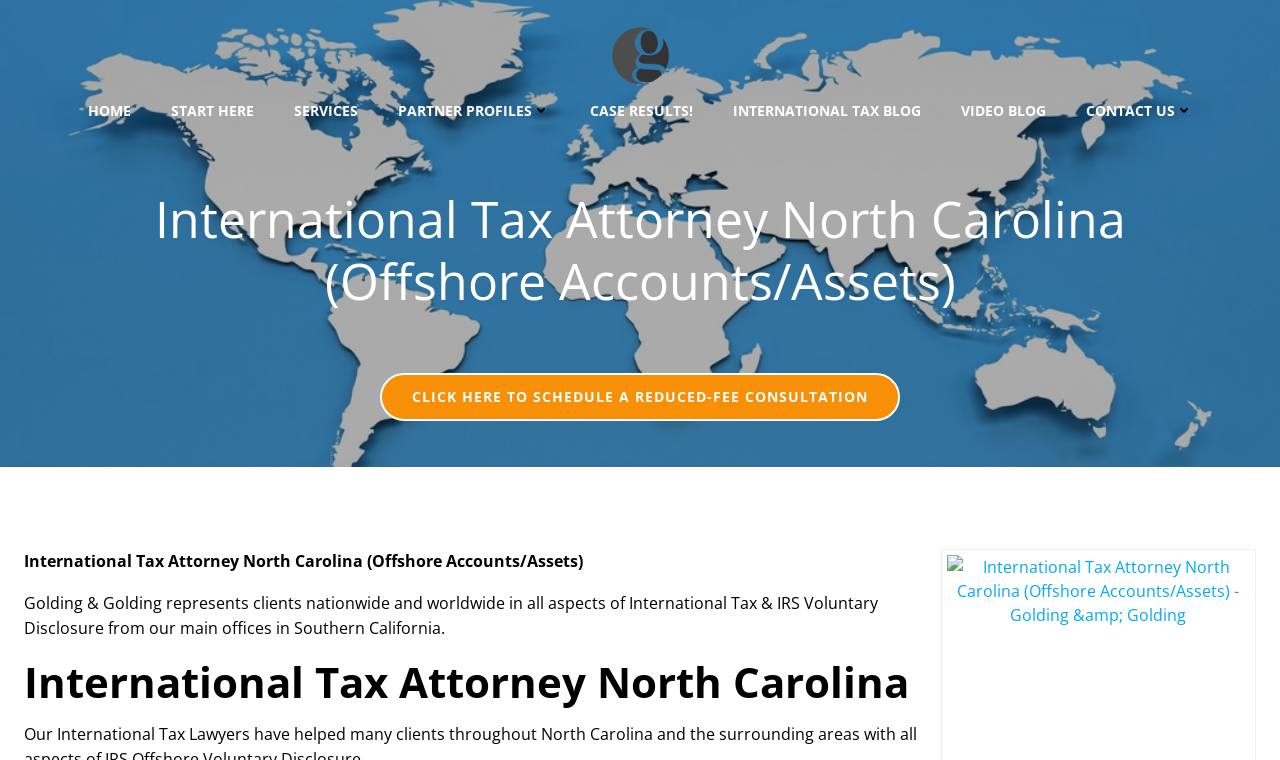What is the title or heading displayed on the webpage?

International Tax Attorney North Carolina (Offshore Accounts/Assets)